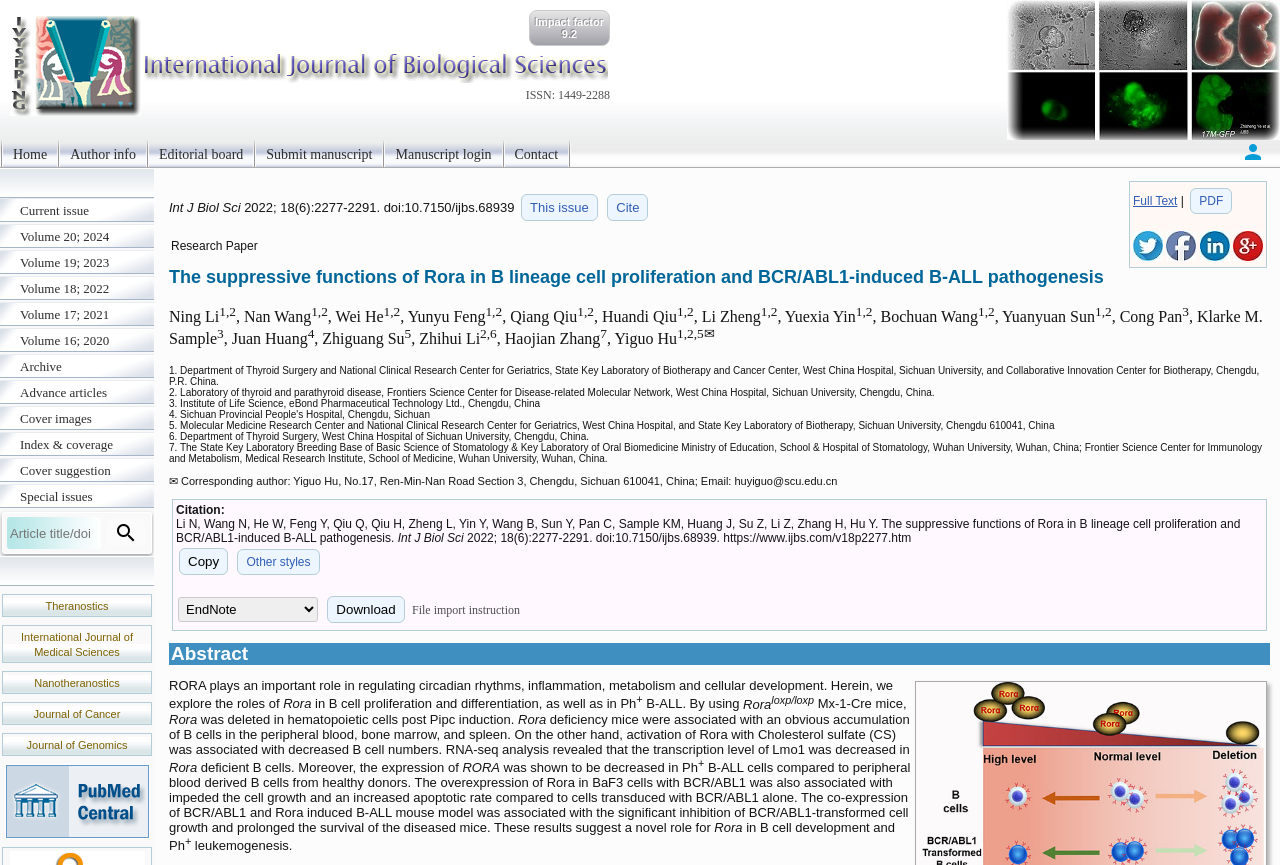Find the UI element described as: "Volume 17; 2021" and predict its bounding box coordinates. Ensure the coordinates are four float numbers between 0 and 1, [left, top, right, bottom].

[0.0, 0.349, 0.12, 0.379]